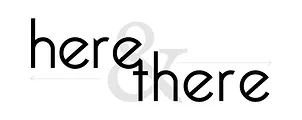Based on the image, please elaborate on the answer to the following question:
What is the focus of the magazine?

The visual identity of the logo reflects the magazine's focus on exploring diverse topics, encouraging readers to engage with content from various perspectives and locations, which implies that the magazine is focused on exploring diverse topics.